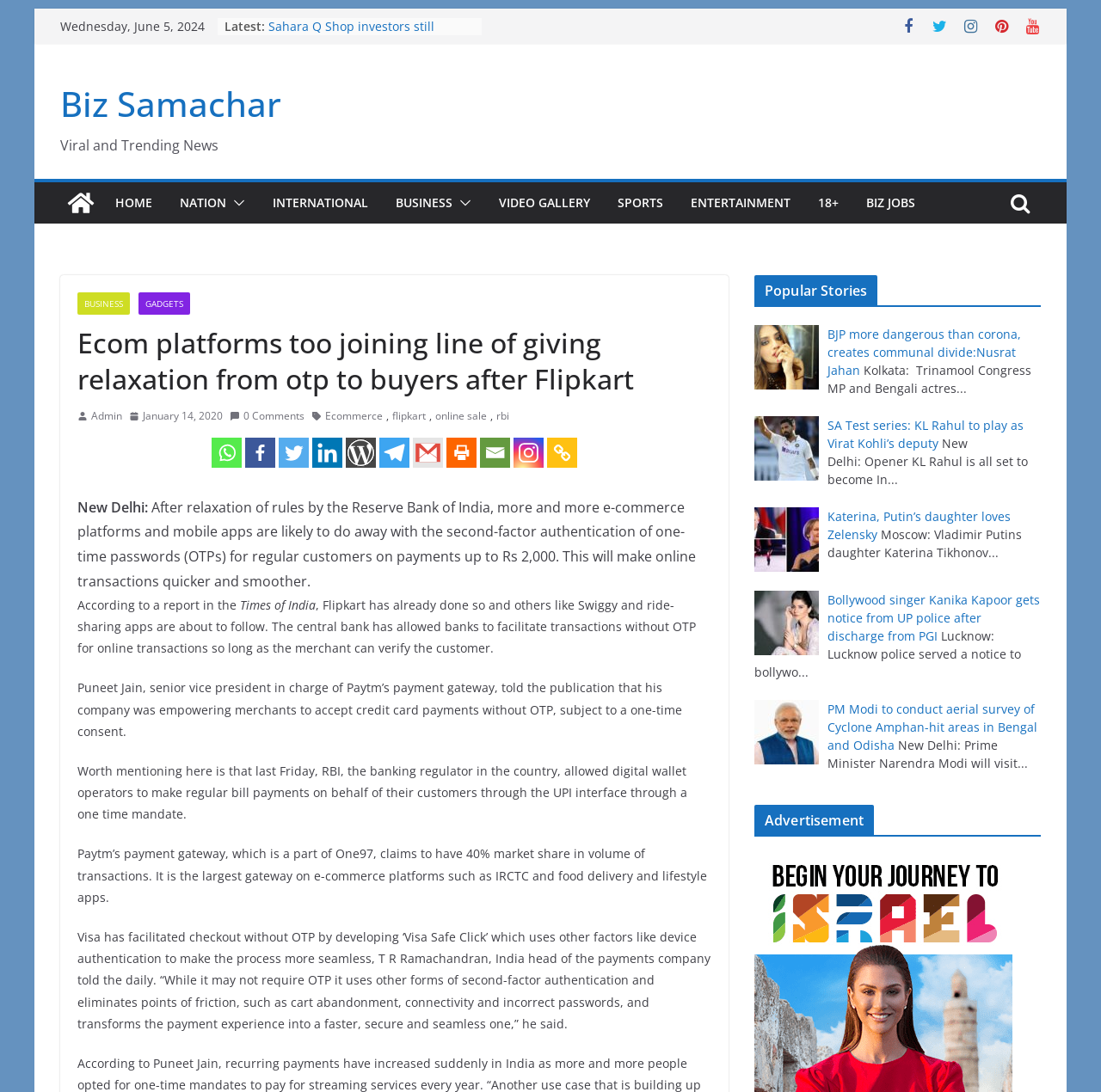Refer to the image and answer the question with as much detail as possible: What is the date mentioned on the webpage?

The date is mentioned at the top of the webpage, above the 'Latest' section, which indicates that the webpage is displaying news or articles from that specific date.